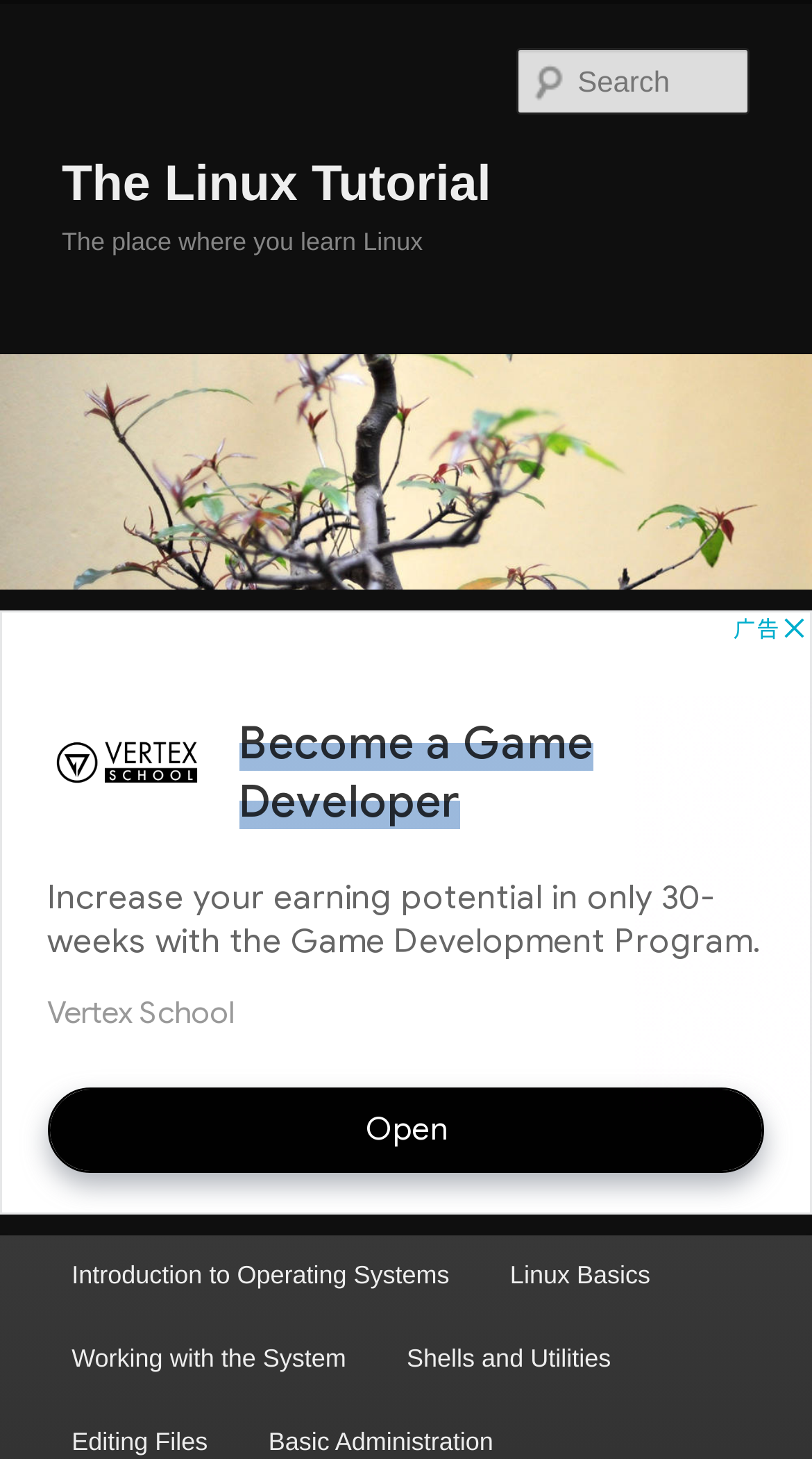Provide the bounding box coordinates for the UI element described in this sentence: "parent_node: Search name="s" placeholder="Search"". The coordinates should be four float values between 0 and 1, i.e., [left, top, right, bottom].

[0.637, 0.033, 0.924, 0.079]